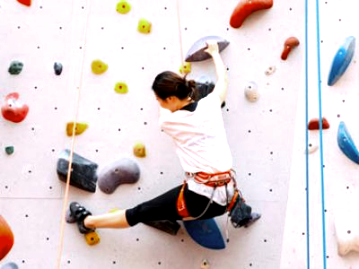What colors are the holds on the wall?
Using the visual information from the image, give a one-word or short-phrase answer.

Reds, greens, and blues